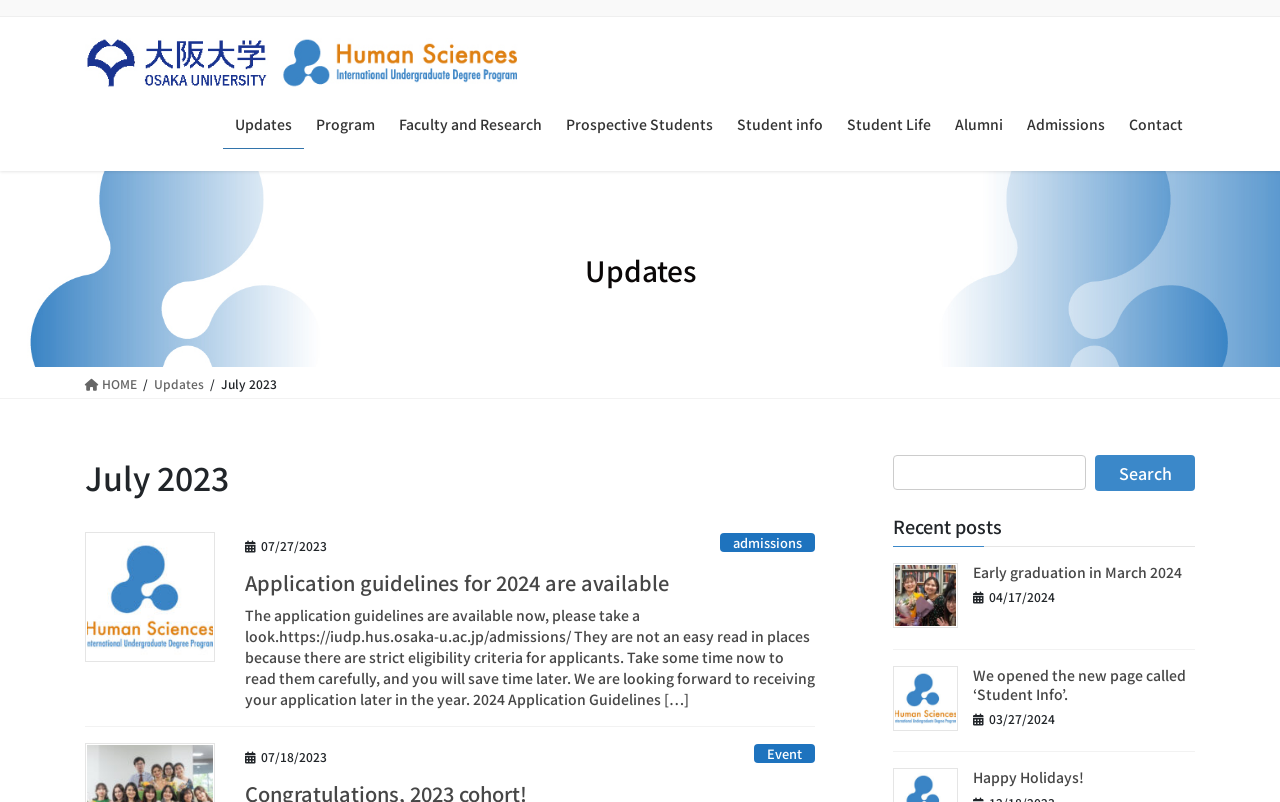From the element description HOME, predict the bounding box coordinates of the UI element. The coordinates must be specified in the format (top-left x, top-left y, bottom-right x, bottom-right y) and should be within the 0 to 1 range.

[0.066, 0.461, 0.107, 0.494]